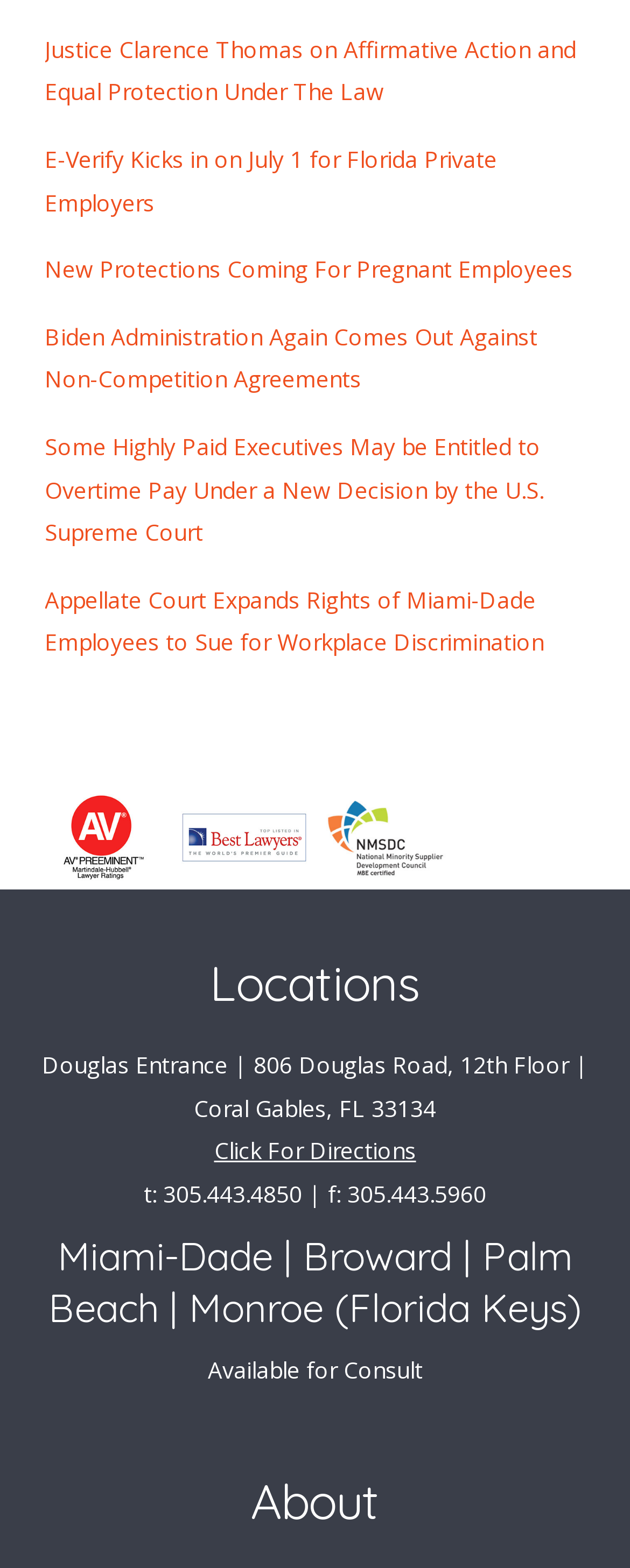Could you highlight the region that needs to be clicked to execute the instruction: "Click on the About heading"?

[0.051, 0.939, 0.949, 0.976]